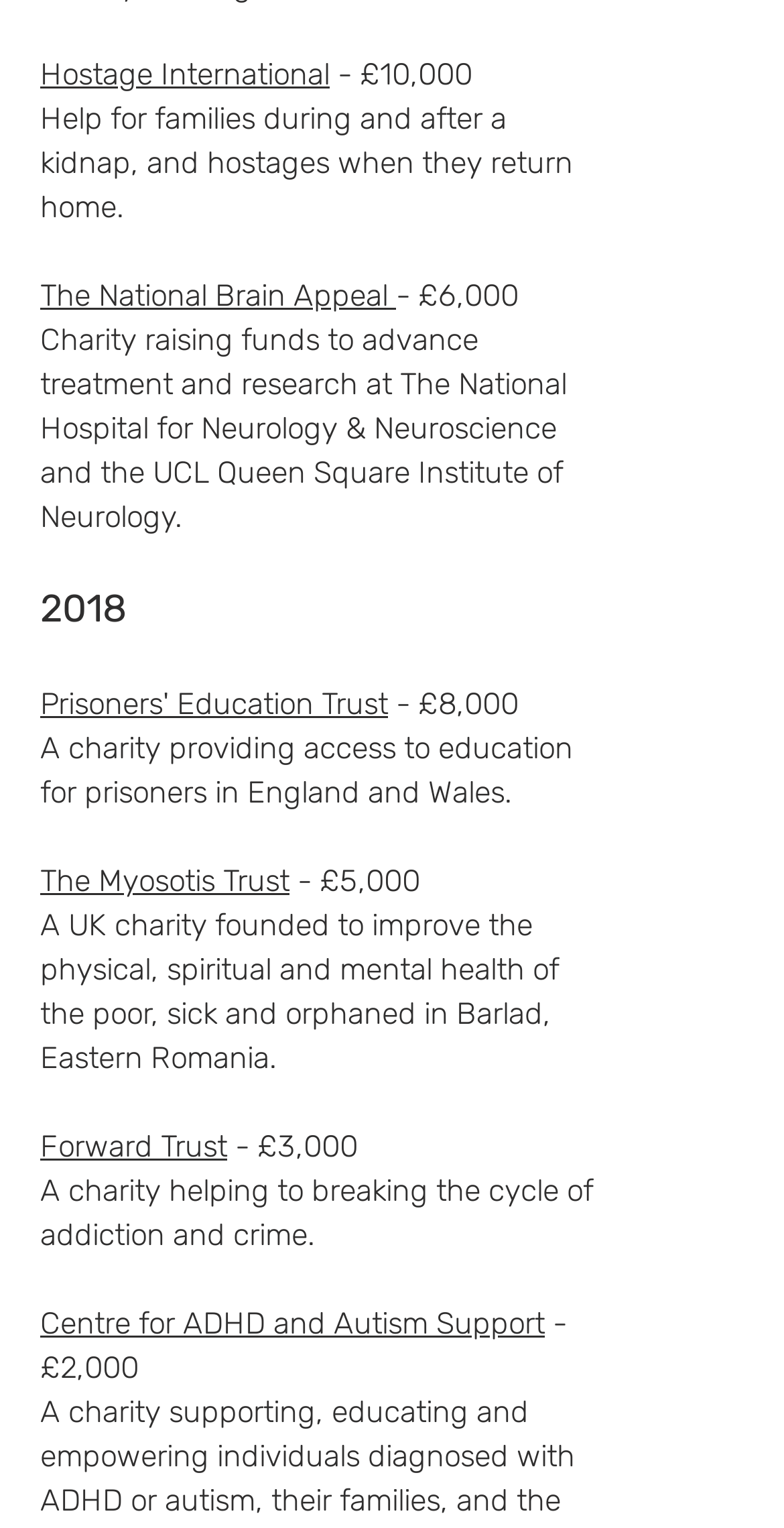Give a one-word or short-phrase answer to the following question: 
What is the purpose of the Forward Trust?

Breaking the cycle of addiction and crime